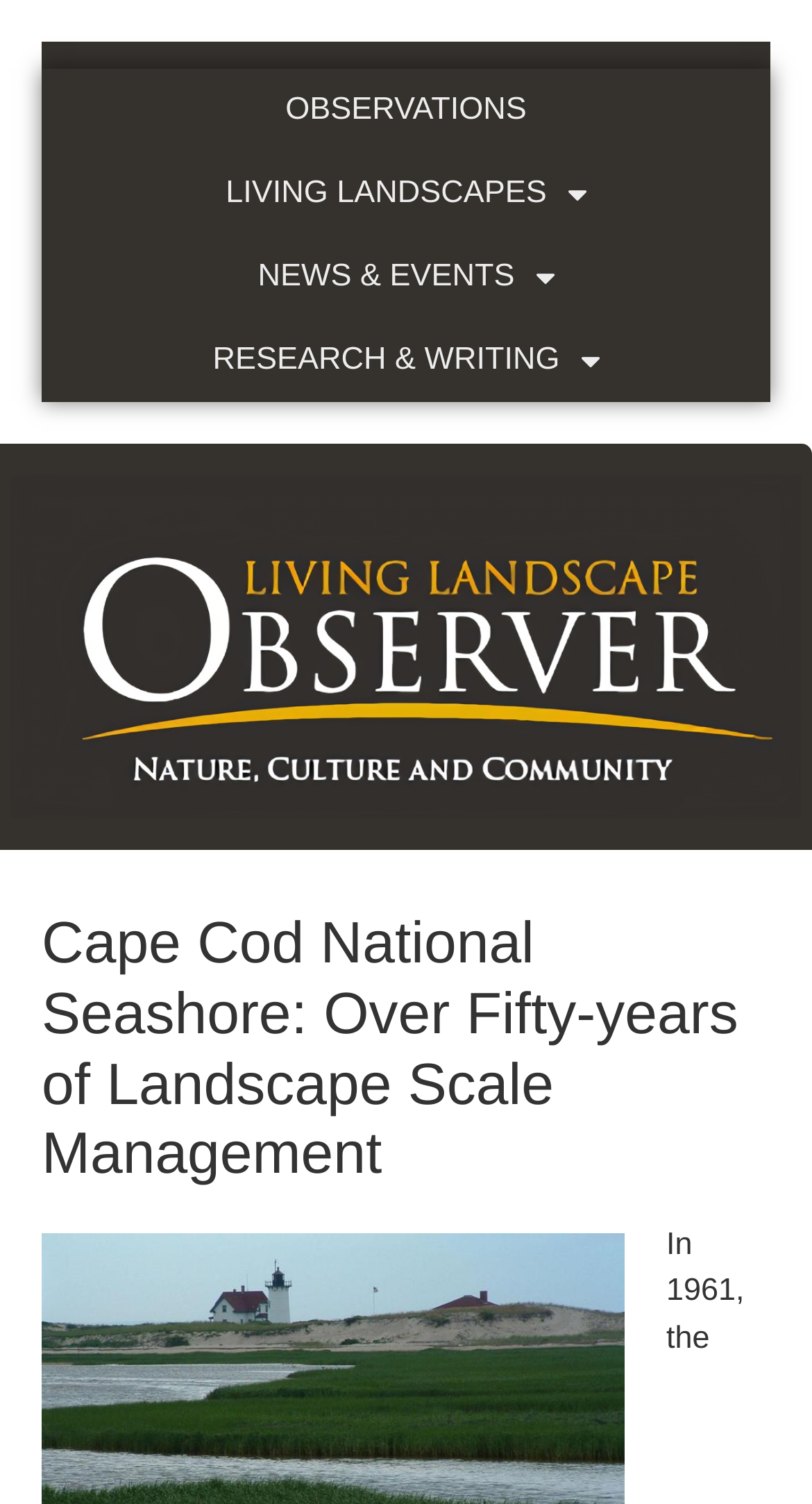Based on the element description: "Observations", identify the UI element and provide its bounding box coordinates. Use four float numbers between 0 and 1, [left, top, right, bottom].

[0.051, 0.046, 0.949, 0.101]